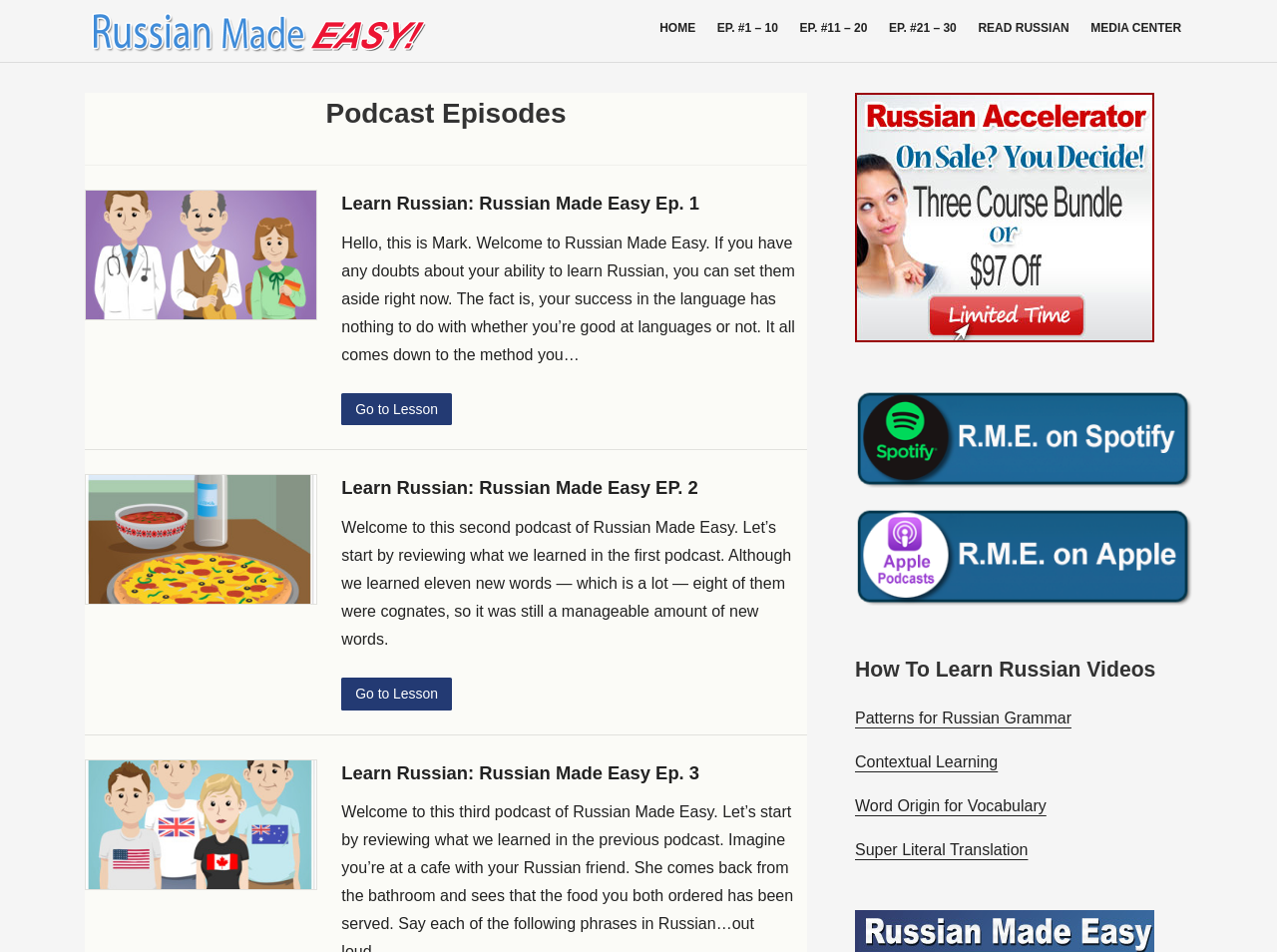Identify the bounding box coordinates of the clickable region necessary to fulfill the following instruction: "Learn Russian with Russian Made Easy Ep. 1". The bounding box coordinates should be four float numbers between 0 and 1, i.e., [left, top, right, bottom].

[0.066, 0.199, 0.249, 0.337]